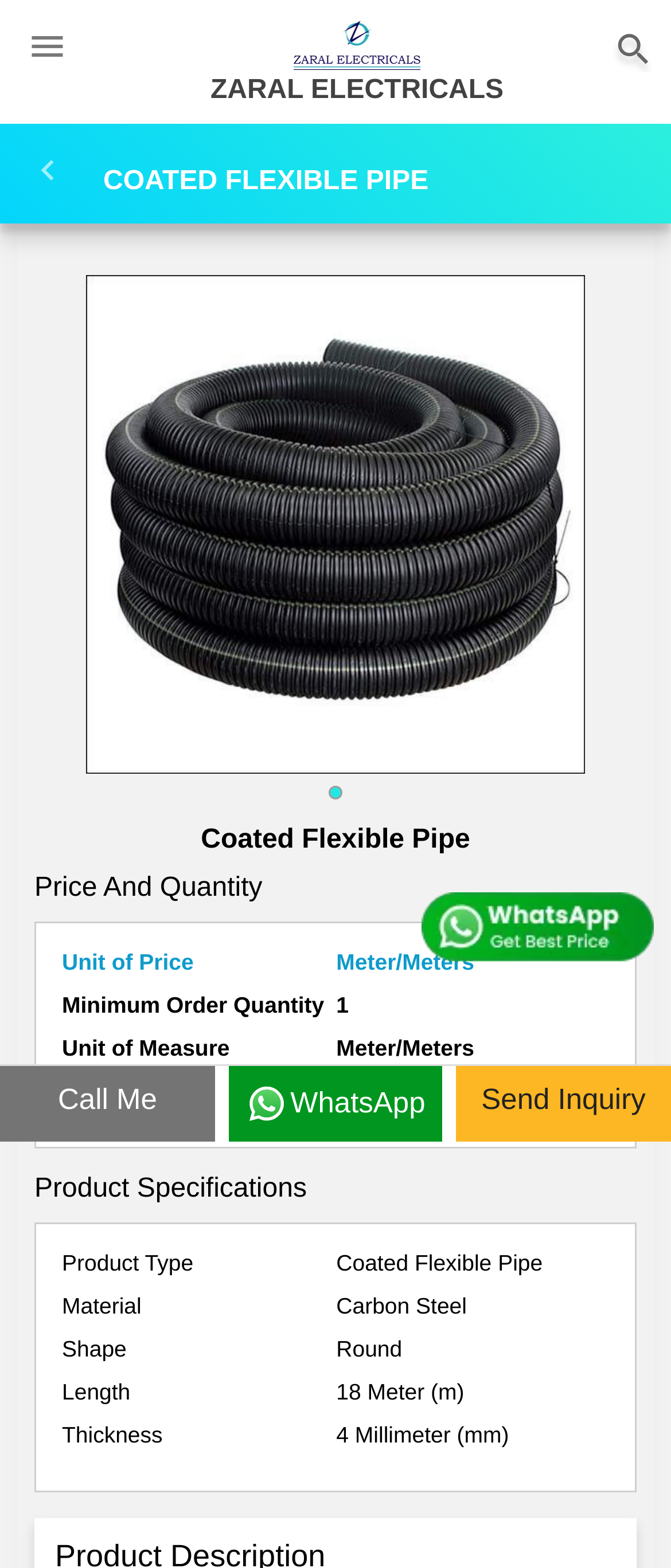What is the length of Coated Flexible Pipe?
Answer the question based on the image using a single word or a brief phrase.

18 Meter (m)